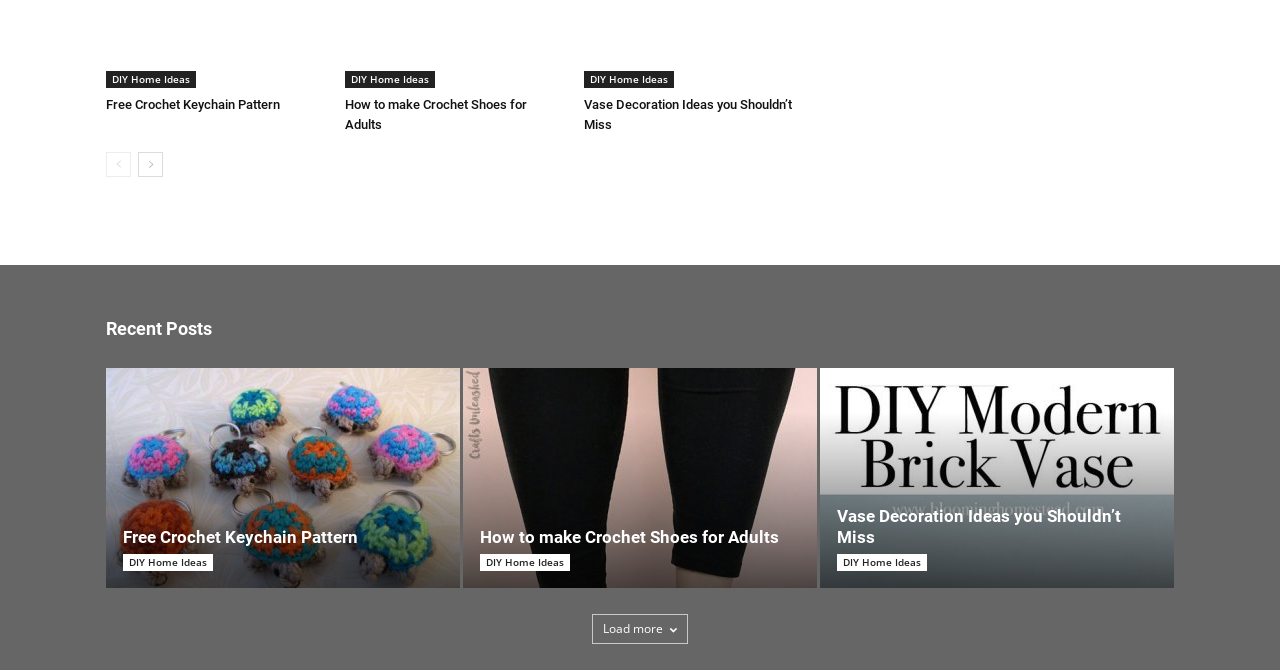Provide a single word or phrase to answer the given question: 
What is the first post title?

Free Crochet Keychain Pattern